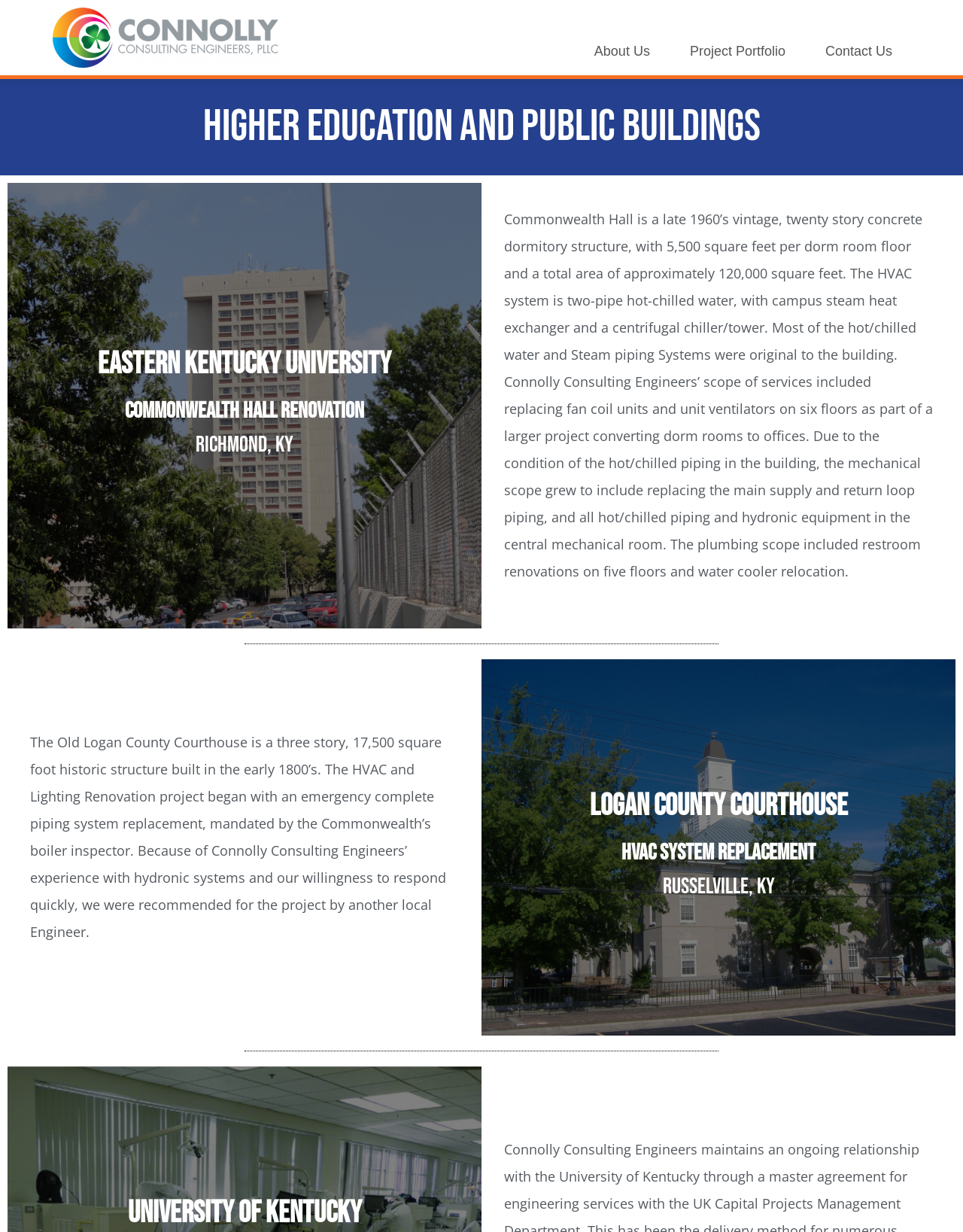Detail the features and information presented on the webpage.

The webpage is about Higher Education and Public Buildings, specifically showcasing projects by Connolly Consulting Engineers. At the top-left corner, there is a link to skip to the main content. Below it, a navigation menu labeled "Main" is located, containing three links: "About Us", "Project Portfolio", and "Contact Us", aligned horizontally.

On the top-right side, the company name "CONNOLLY CONSULTING ENGINEERS" is displayed prominently. Below it, a heading "HIGHER EDUCATION AND PUBLIC BUILDINGS" spans almost the entire width of the page.

The main content area is divided into three sections, each describing a different project. The first project, "Eastern Kentucky University", is described in detail, including a heading "Commonwealth Hall Renovation Richmond, KY" and a lengthy paragraph about the renovation work done by Connolly Consulting Engineers.

The second project, "Logan County Courthouse", is presented similarly, with a heading "HVAC System Replacement Russelville, KY" and a paragraph describing the emergency piping system replacement and renovation work.

The third project, "University of Kentucky", is mentioned with a heading, but no additional details are provided. Overall, the webpage appears to be a showcase of Connolly Consulting Engineers' projects in the higher education and public buildings sector.